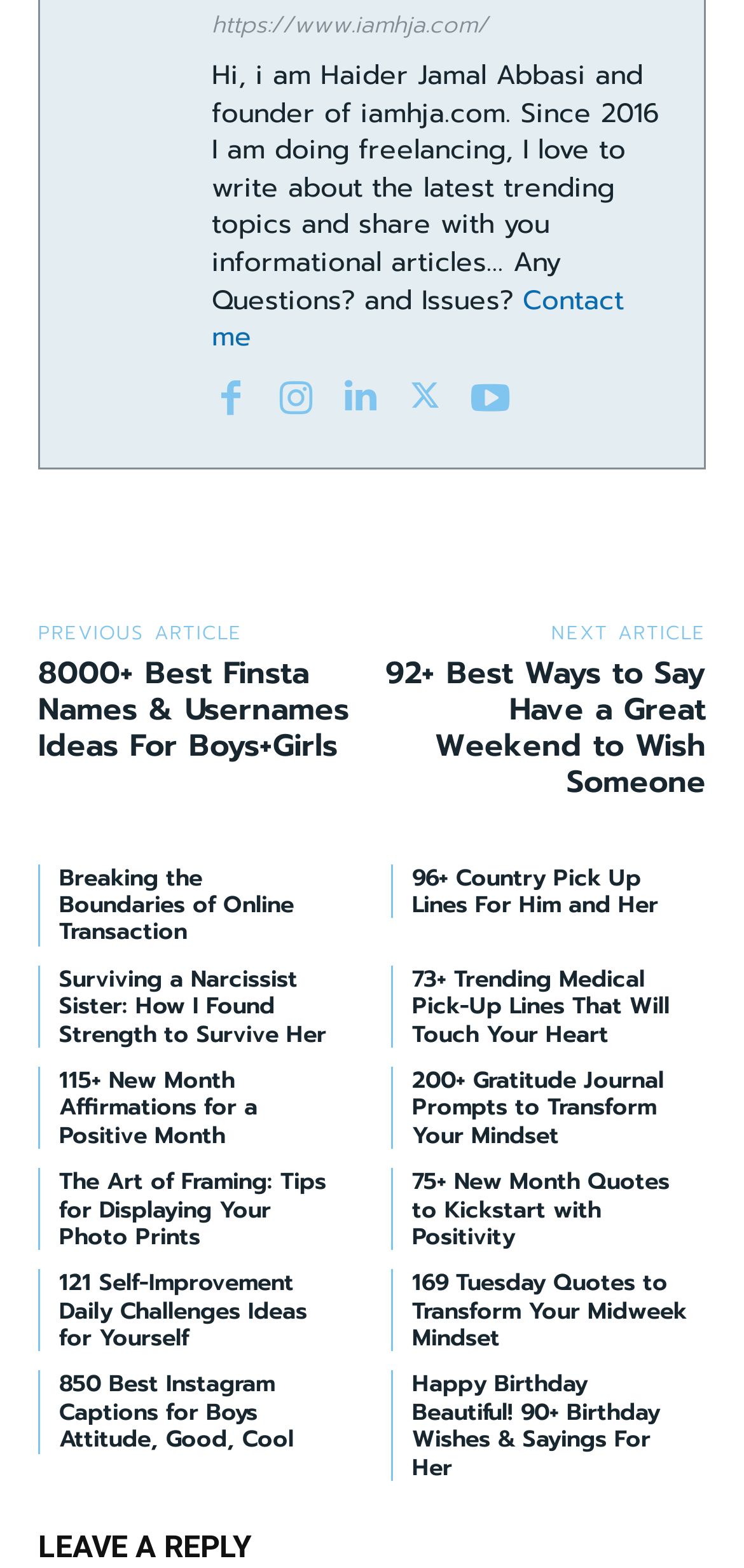Identify the bounding box coordinates of the clickable region to carry out the given instruction: "Read the article '8000+ Best Finsta Names & Usernames Ideas For Boys+Girls'".

[0.051, 0.415, 0.469, 0.491]